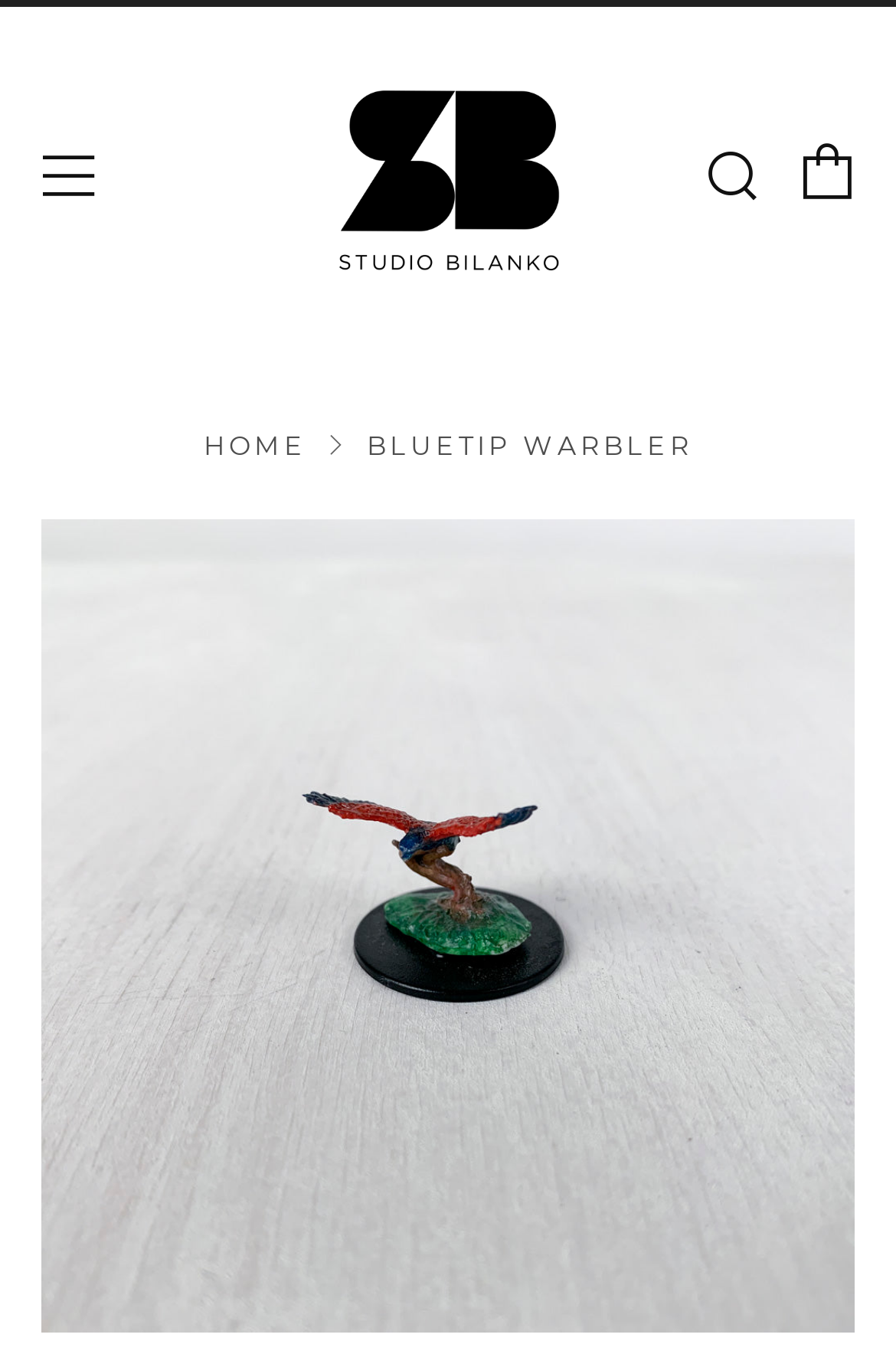What is the name of the miniature being displayed?
Using the visual information, respond with a single word or phrase.

Bluetip Warbler